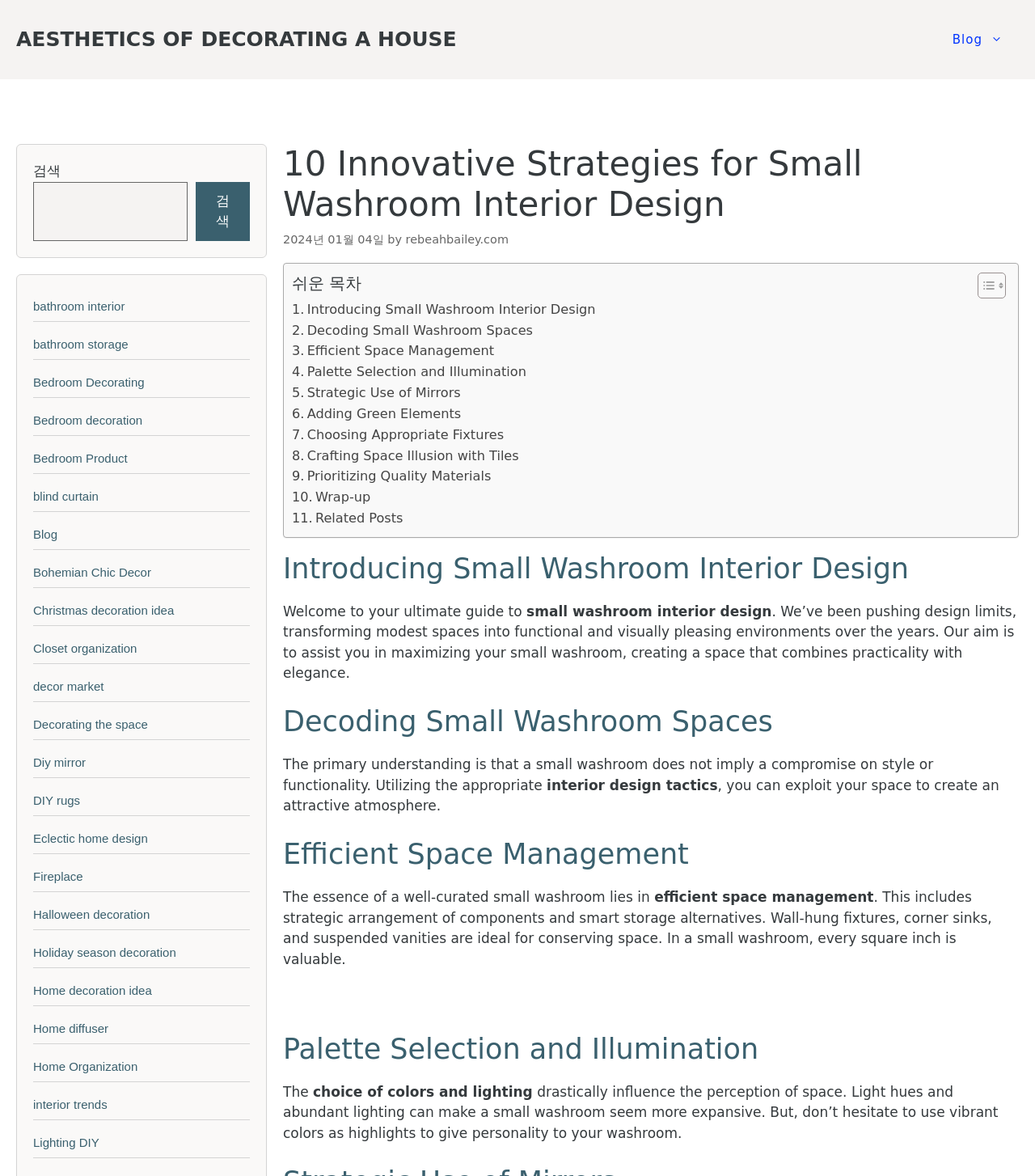Identify the bounding box for the UI element that is described as follows: "Decoding Small Washroom Spaces".

[0.282, 0.272, 0.515, 0.29]